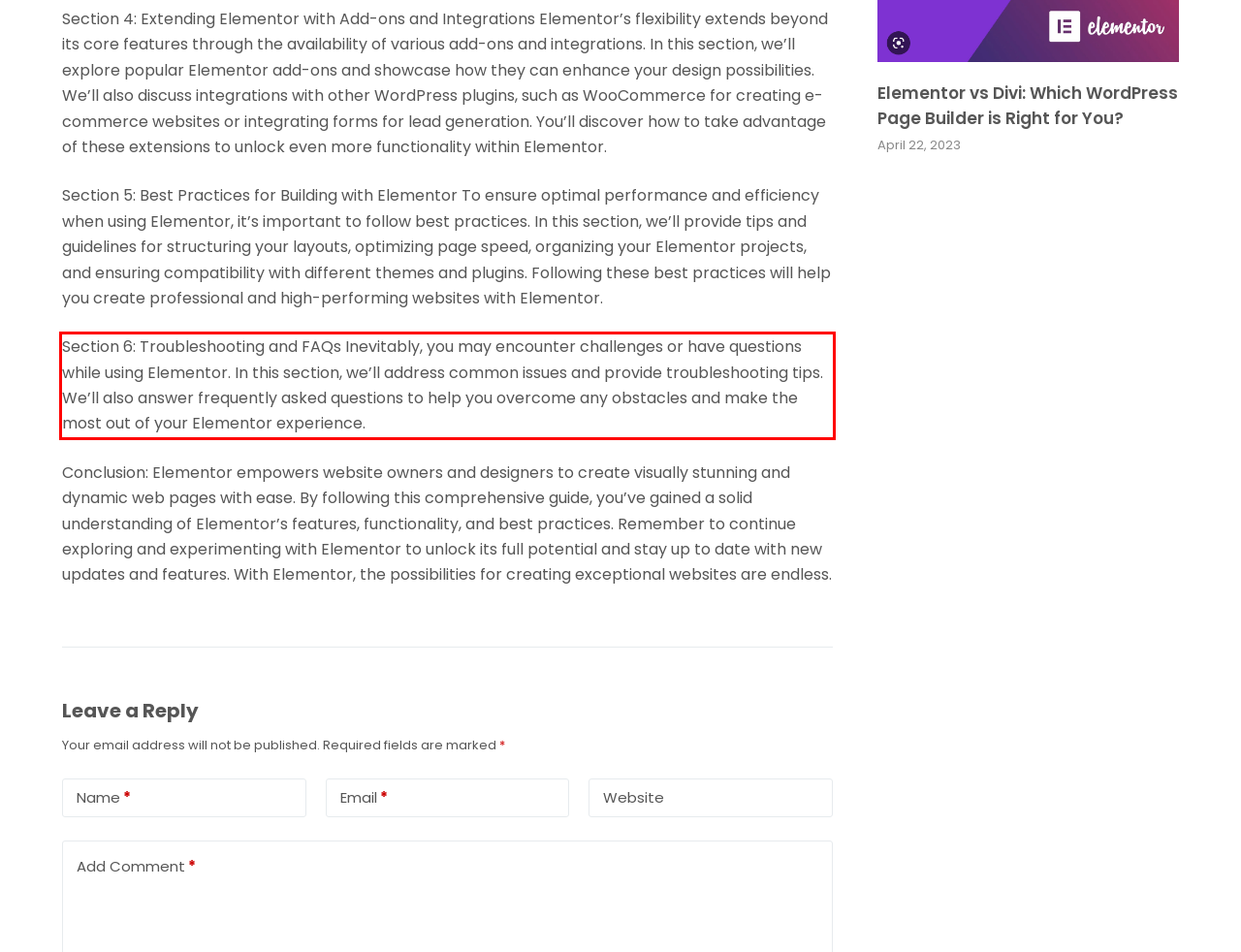You are given a screenshot of a webpage with a UI element highlighted by a red bounding box. Please perform OCR on the text content within this red bounding box.

Section 6: Troubleshooting and FAQs Inevitably, you may encounter challenges or have questions while using Elementor. In this section, we’ll address common issues and provide troubleshooting tips. We’ll also answer frequently asked questions to help you overcome any obstacles and make the most out of your Elementor experience.